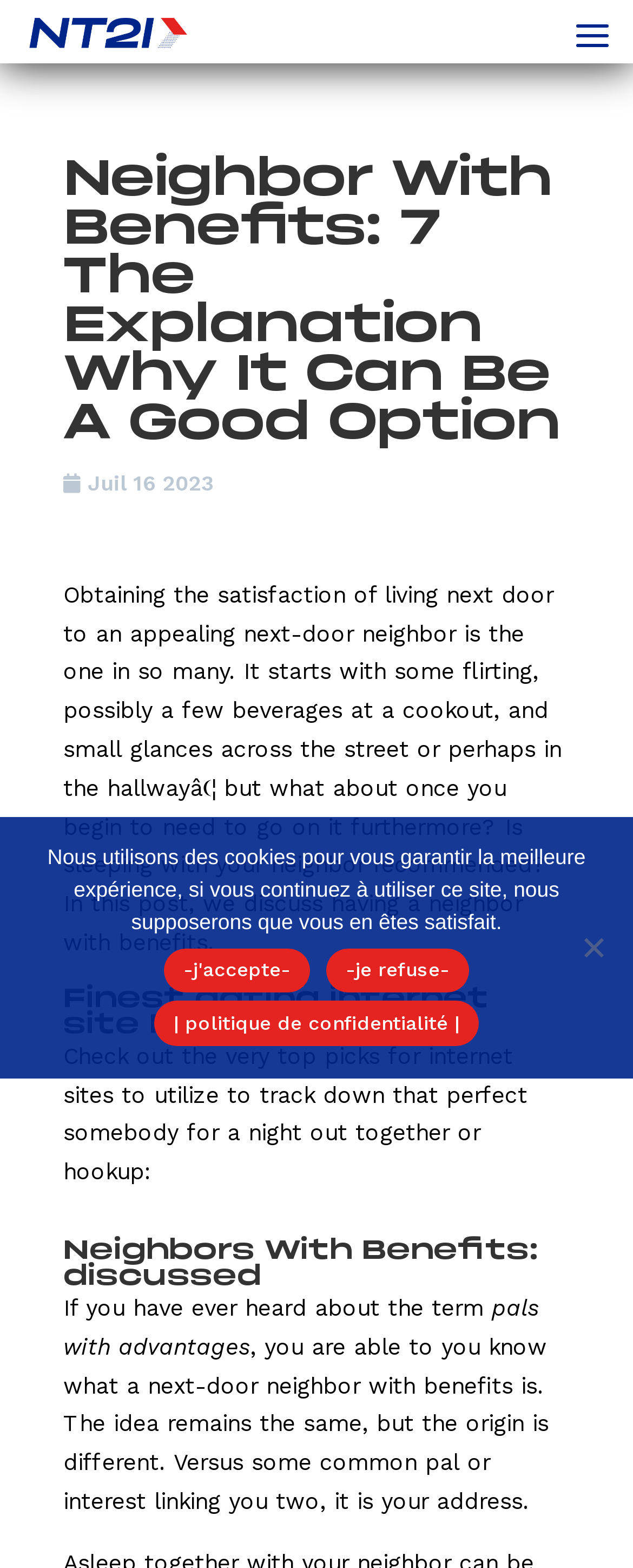Pinpoint the bounding box coordinates of the clickable element needed to complete the instruction: "Click the NT2I link". The coordinates should be provided as four float numbers between 0 and 1: [left, top, right, bottom].

[0.038, 0.012, 0.309, 0.027]